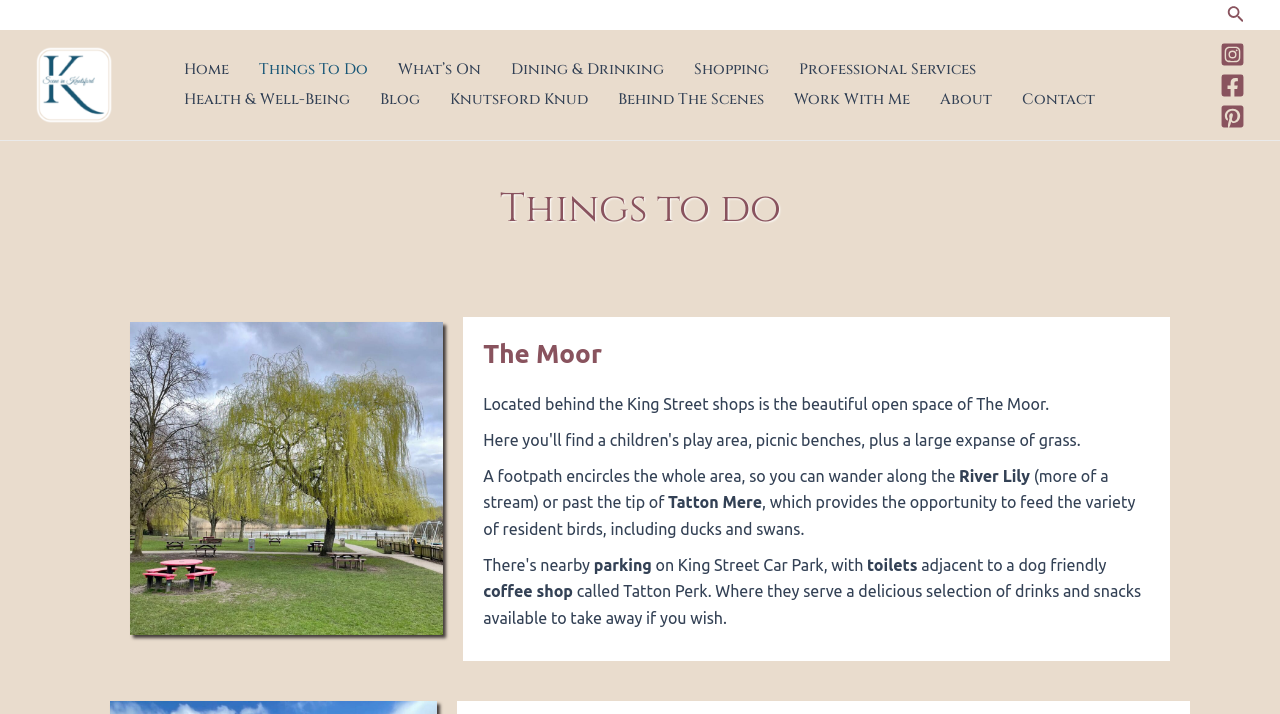Please provide a detailed answer to the question below based on the screenshot: 
What is the name of the website?

I determined the answer by looking at the link element with the text 'Scene in Knutsford' which is likely to be the website's name.